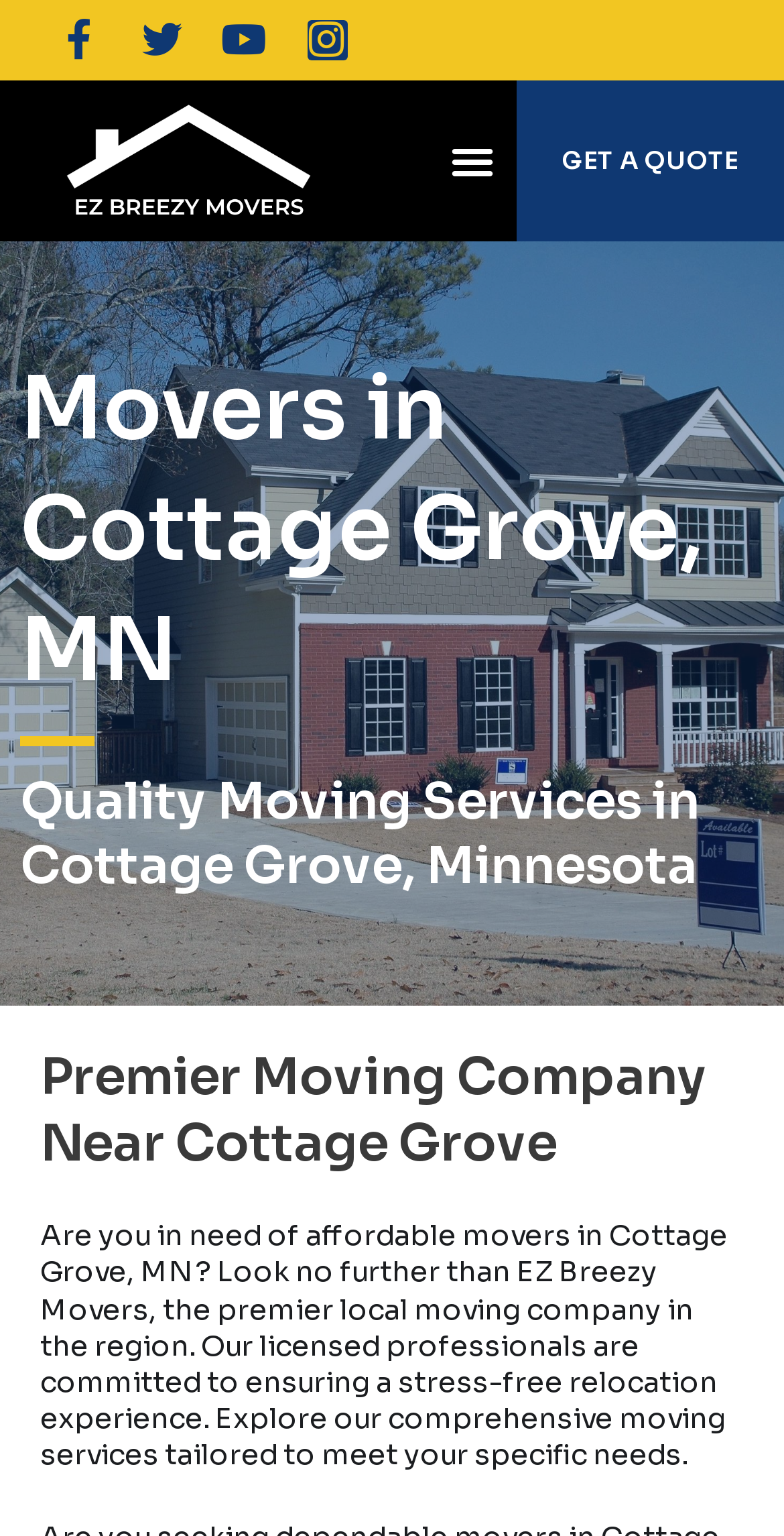Please give a succinct answer to the question in one word or phrase:
What is the name of the moving company?

EZ Breezy Movers